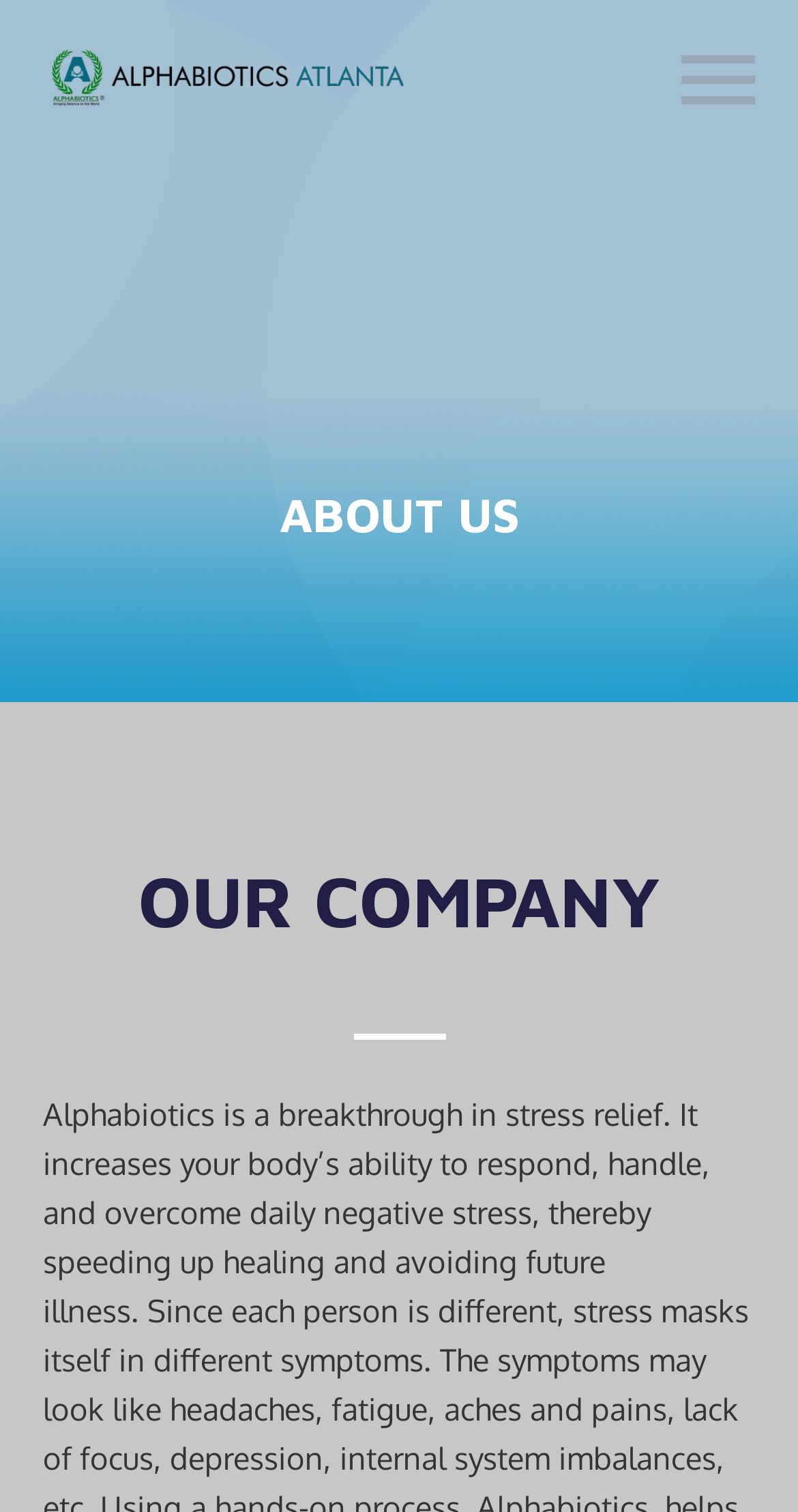Please identify the coordinates of the bounding box for the clickable region that will accomplish this instruction: "Search for something".

[0.108, 0.647, 0.892, 0.701]